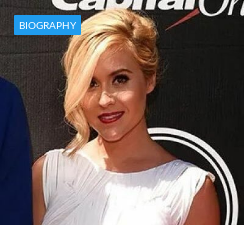Paint a vivid picture of the image with your description.

The image features Chelsea Kilgore, a prominent Pilates and fitness instructor known for her association with NBA player JJ Reddick, who is her husband. She is depicted smiling, wearing a stylish white dress that highlights her confident demeanor. The backdrop includes a logo or branding related to an event, underscoring her involvement in the fitness or sports community. The image is associated with a biography link, indicating a detailed profile or further information about her life and career. Chelsea Kilgore is portrayed as an independent and accomplished woman, reflecting her successful career outside of her marital connection. This captivating image captures her personality and the essence of the events she often attends.